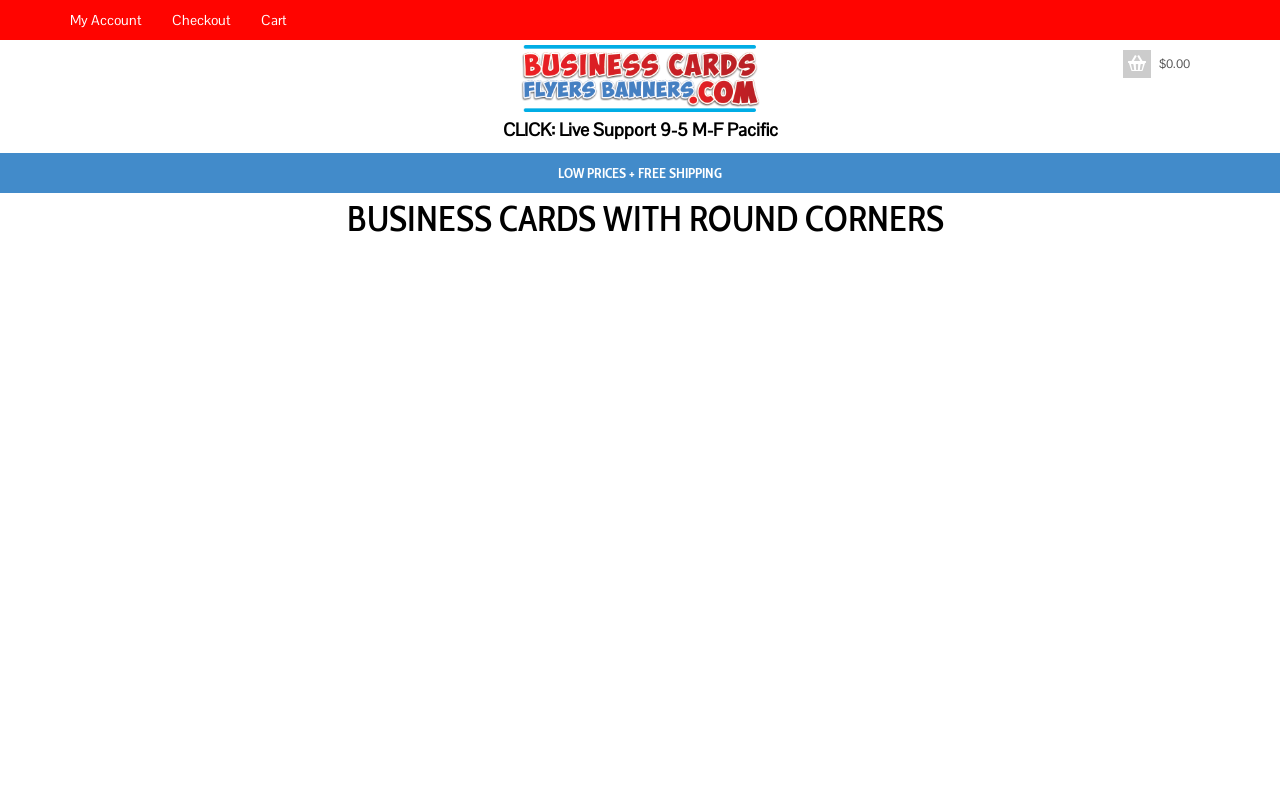Find the coordinates for the bounding box of the element with this description: "My Account".

[0.043, 0.0, 0.123, 0.05]